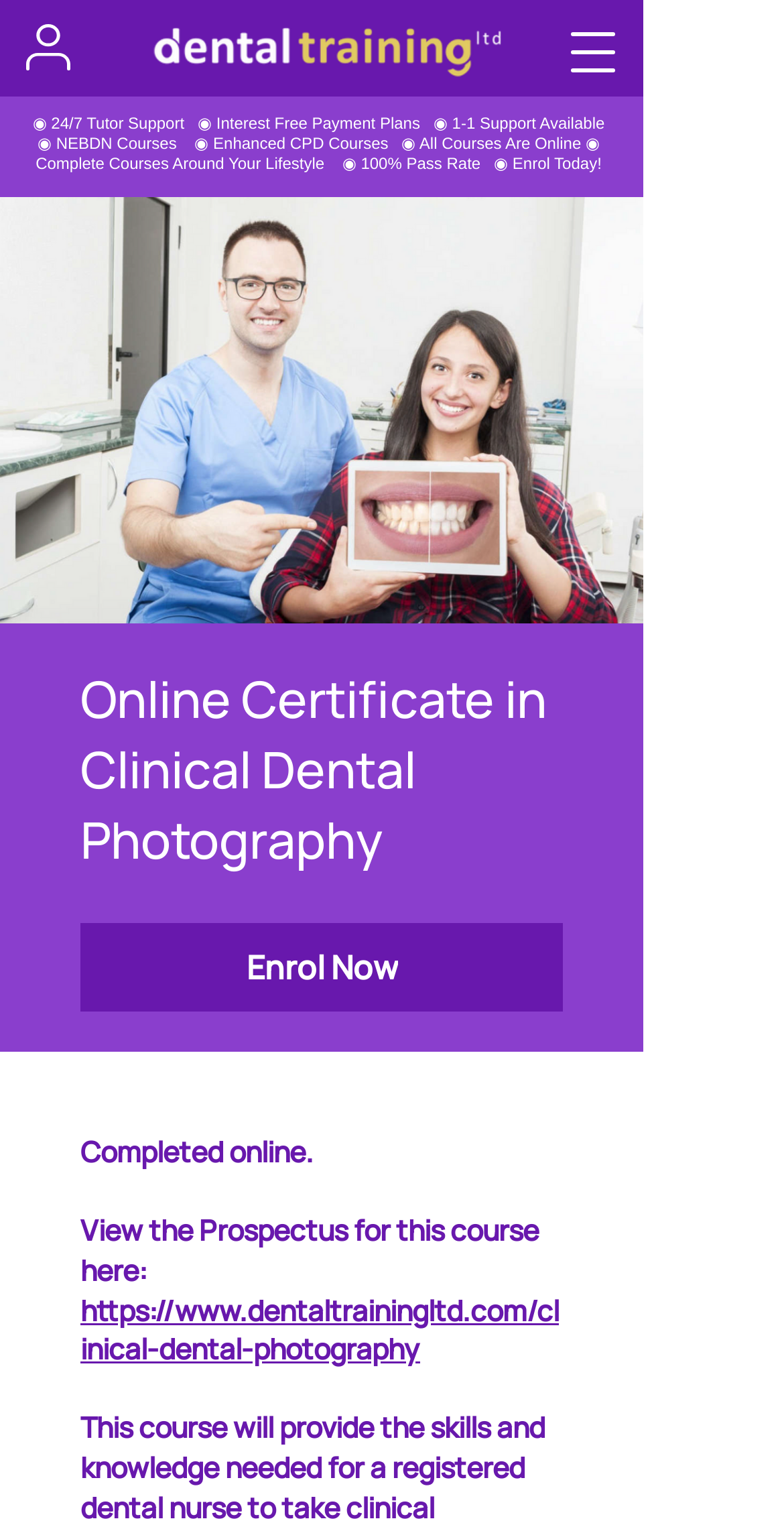Please determine and provide the text content of the webpage's heading.

Online Certificate in Clinical Dental Photography